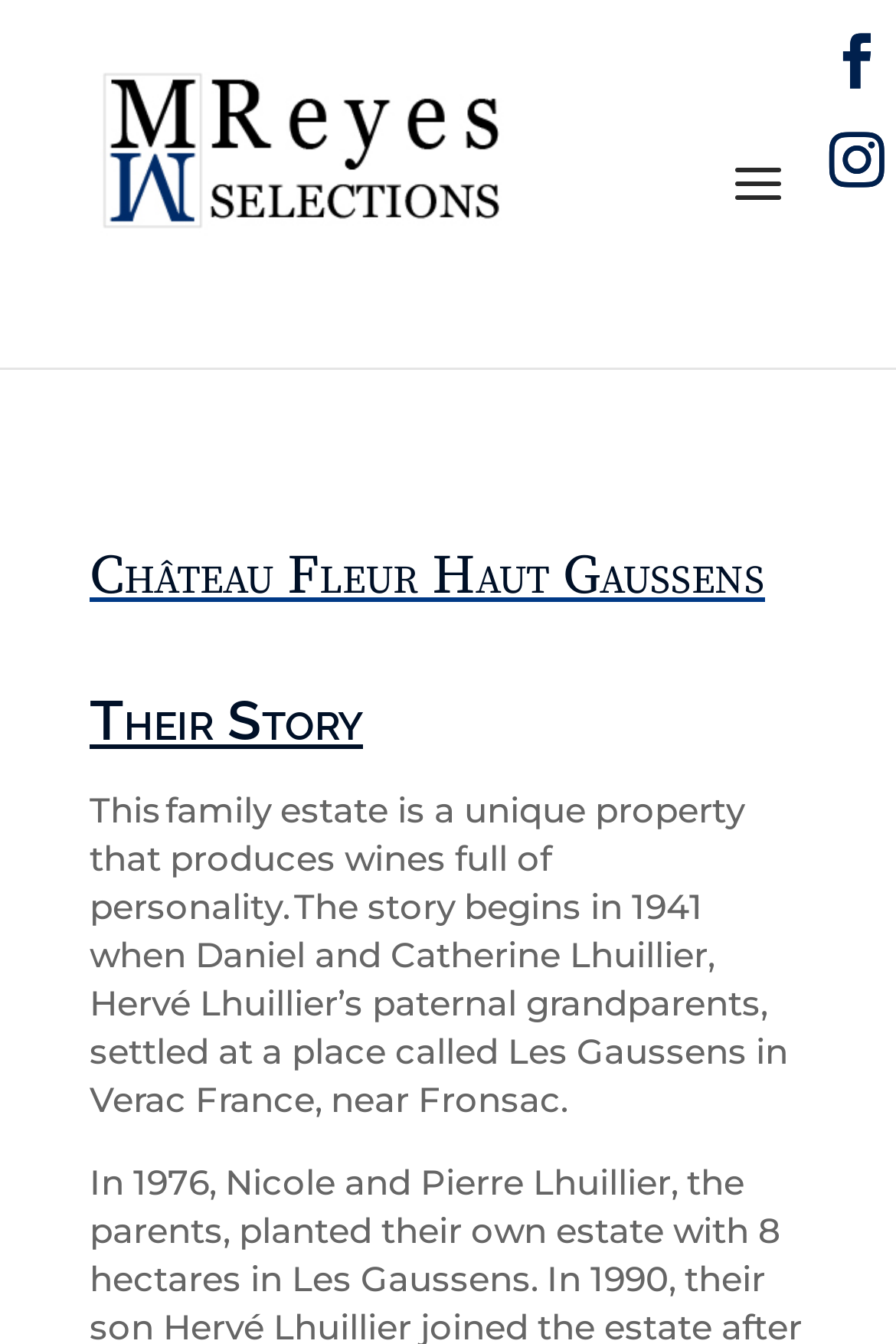Provide an in-depth caption for the contents of the webpage.

The webpage is about Château Fleur Haut Gaussens, a wine estate, and is presented by Reyes Wine Group. At the top, there is a link to Reyes Wine Group, accompanied by an image with the same name, positioned slightly above the link. 

Below the image and link, a prominent heading displays the name "Château Fleur Haut Gaussens". Underneath the heading, there is a section that tells the story of the estate. This section starts with the title "Their Story" and is followed by a brief introduction to the family estate, describing it as a unique property that produces wines full of personality. 

The story then unfolds, detailing the history of the estate, starting from 1941 when the grandparents of Hervé Lhuillier settled in Les Gaussens, Verac, France. The text continues to describe the development of the estate, including the planting of 8 hectares of vineyards by Nicole and Pierre Lhuillier in 1976. 

At the top right corner of the page, there are two social media links, represented by icons.